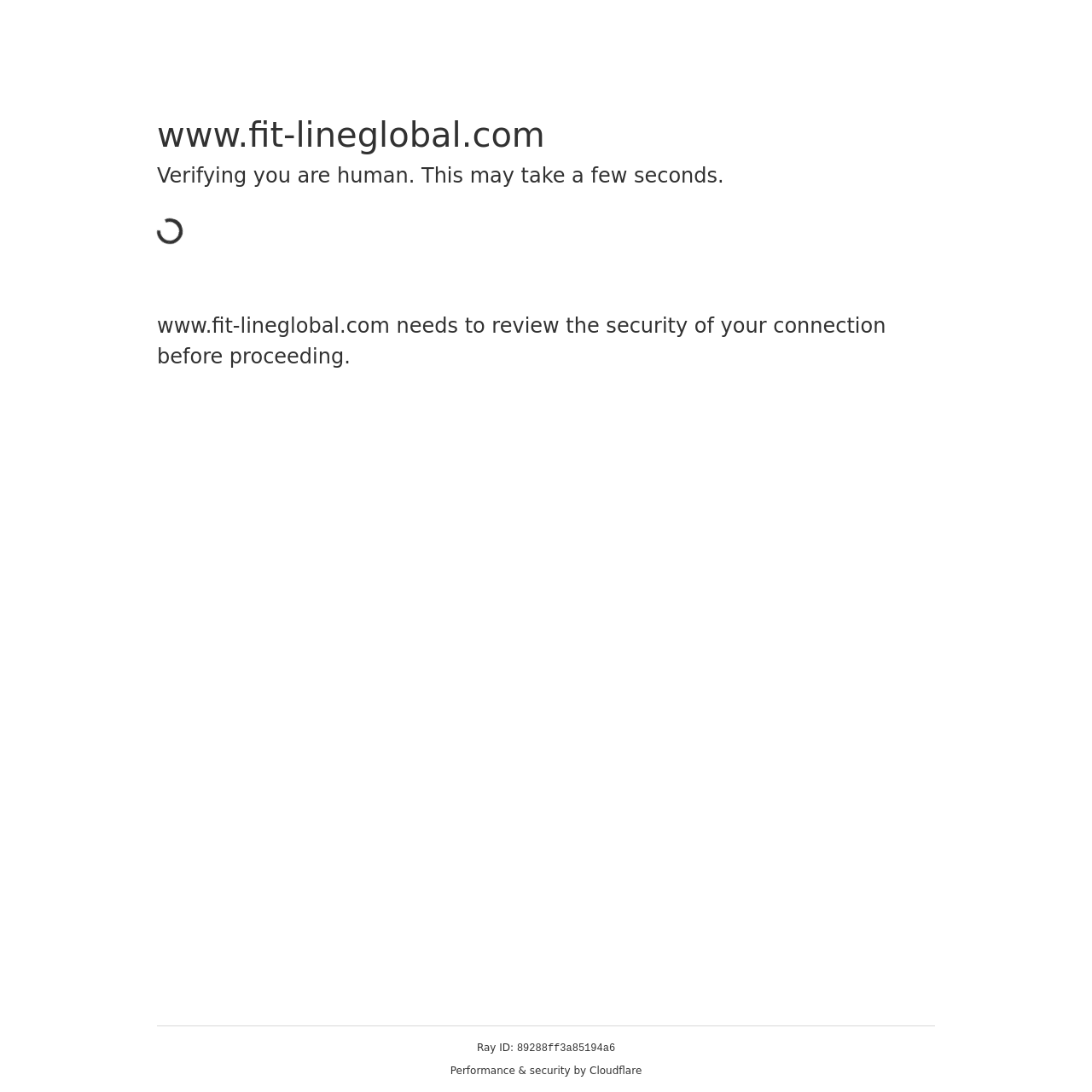Produce a meticulous description of the webpage.

The webpage appears to be a security verification page. At the top, there is a main section that spans the entire width of the page. Within this section, there are two headings, one displaying the website's URL "www.fit-lineglobal.com" and another stating "Verifying you are human. This may take a few seconds." Below these headings, there is a paragraph of text that explains the purpose of the verification process, stating that the website needs to review the security of the user's connection before proceeding.

At the bottom of the page, there is a footer section that contains three lines of text. The first line displays the text "Ray ID:", followed by a unique identifier "89288ff3a85194a6". The third line of text reads "Performance & security by Cloudflare", indicating that the website is using Cloudflare's services for security and performance optimization.